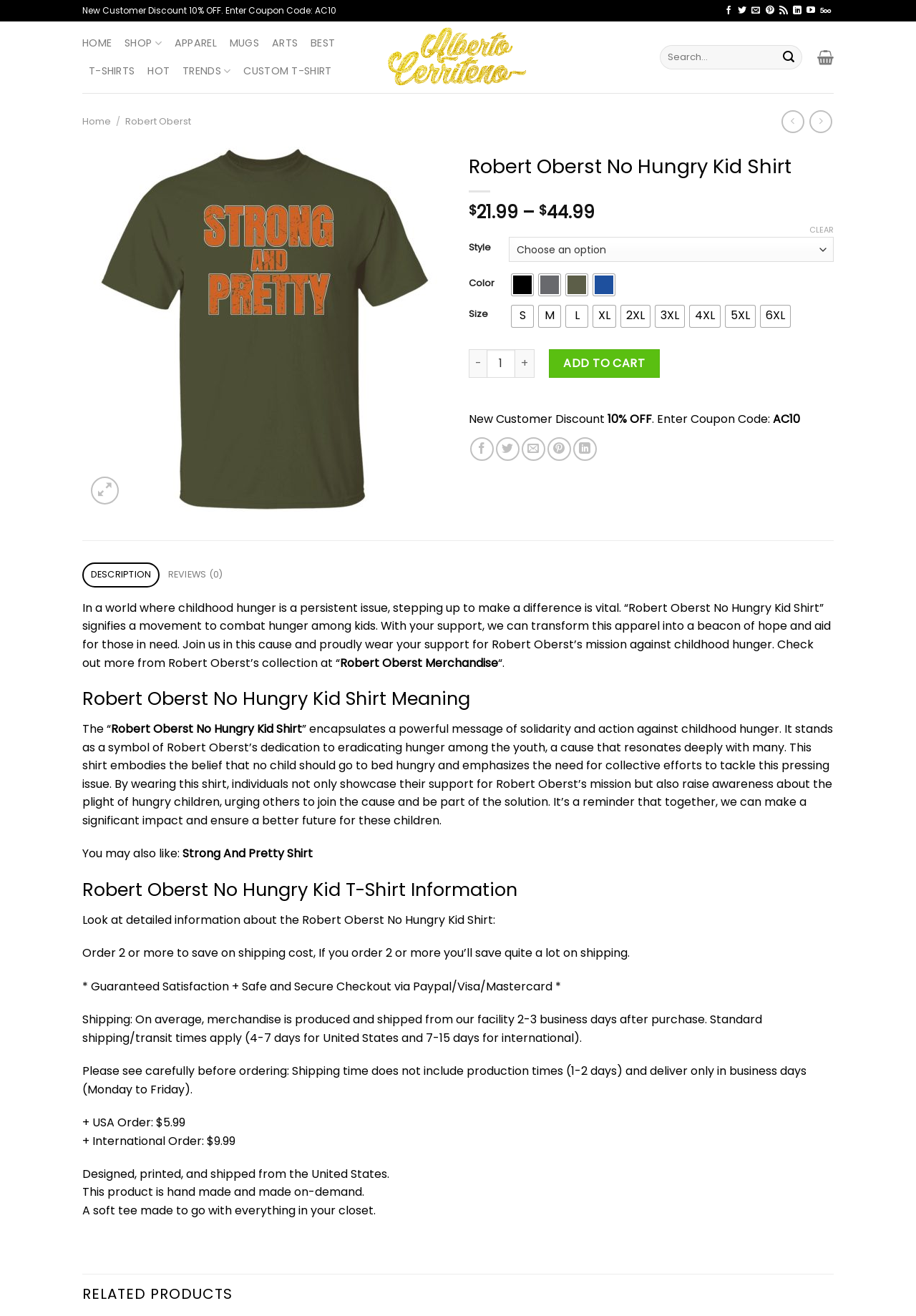Based on the description "October 2021", find the bounding box of the specified UI element.

None